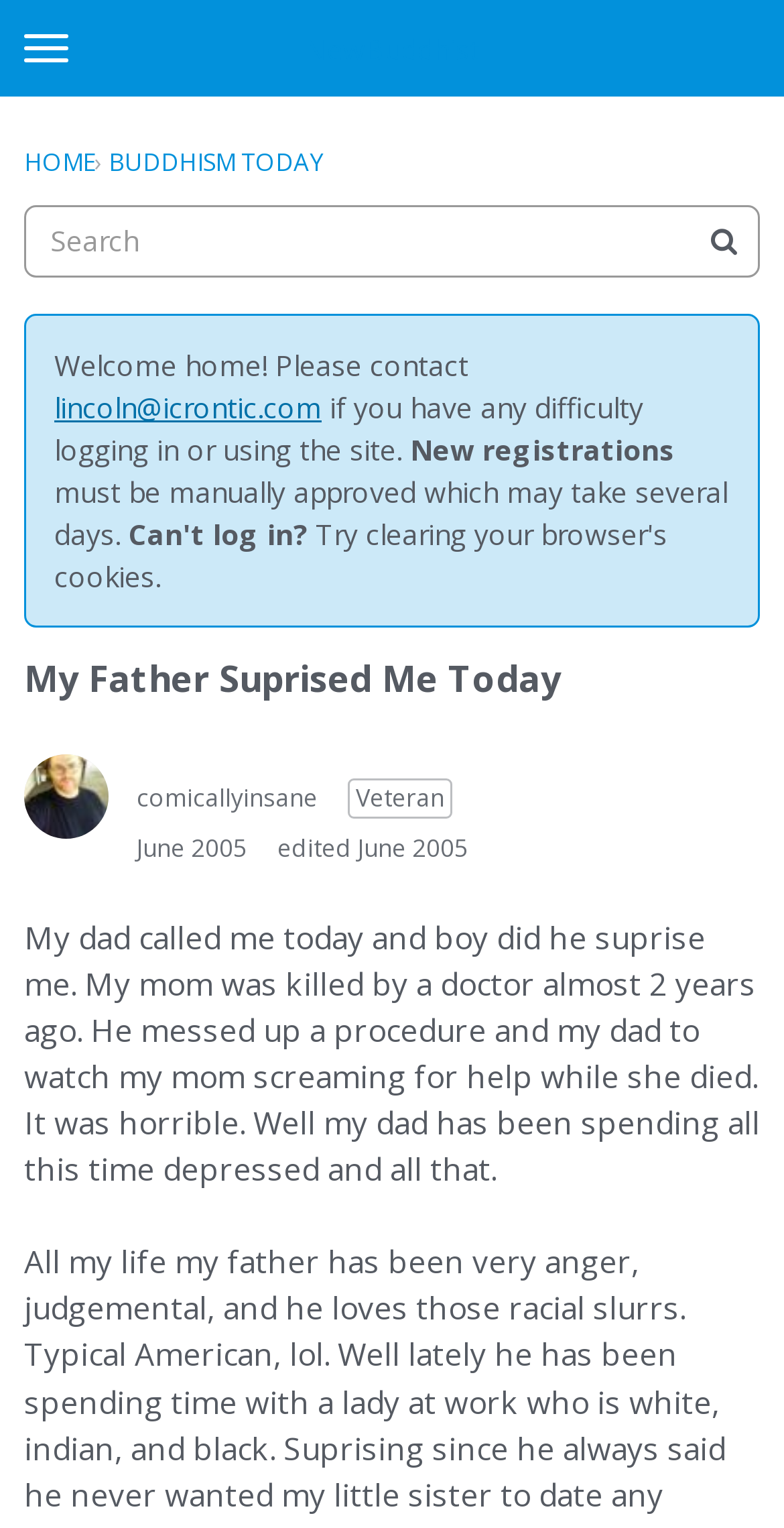Please find the bounding box coordinates of the element that you should click to achieve the following instruction: "Click the 'Sign In' button". The coordinates should be presented as four float numbers between 0 and 1: [left, top, right, bottom].

[0.3, 0.087, 0.477, 0.137]